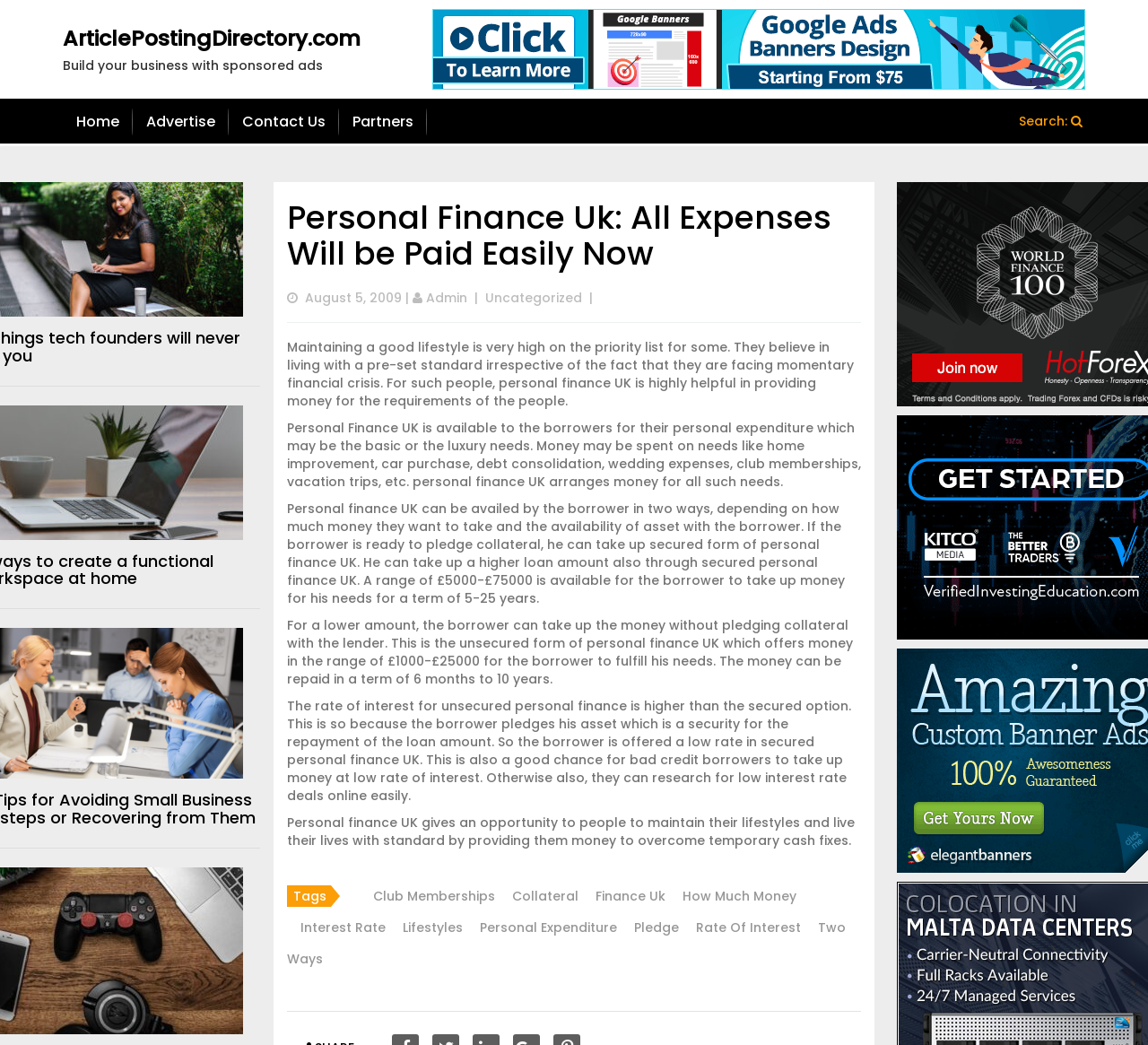What is the range of loan amount for secured personal finance UK?
Provide a fully detailed and comprehensive answer to the question.

The range of loan amount for secured personal finance UK is obtained from the static text element that describes the secured form of personal finance UK, which offers a loan amount in the range of £5000-£75000.